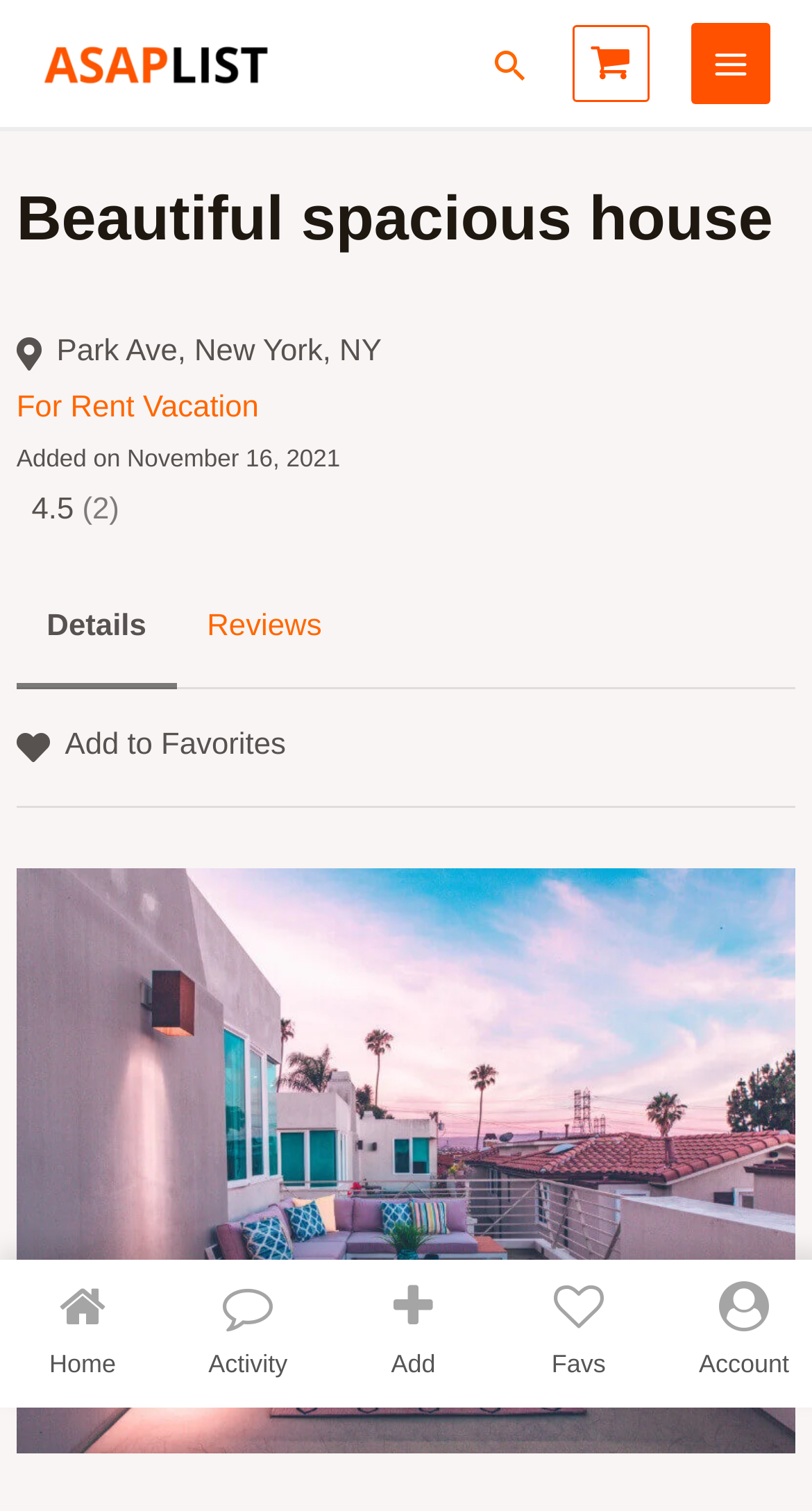By analyzing the image, answer the following question with a detailed response: What is the type of the house?

I inferred the type of the house by looking at the main heading 'Beautiful spacious house' which suggests that the house is spacious.